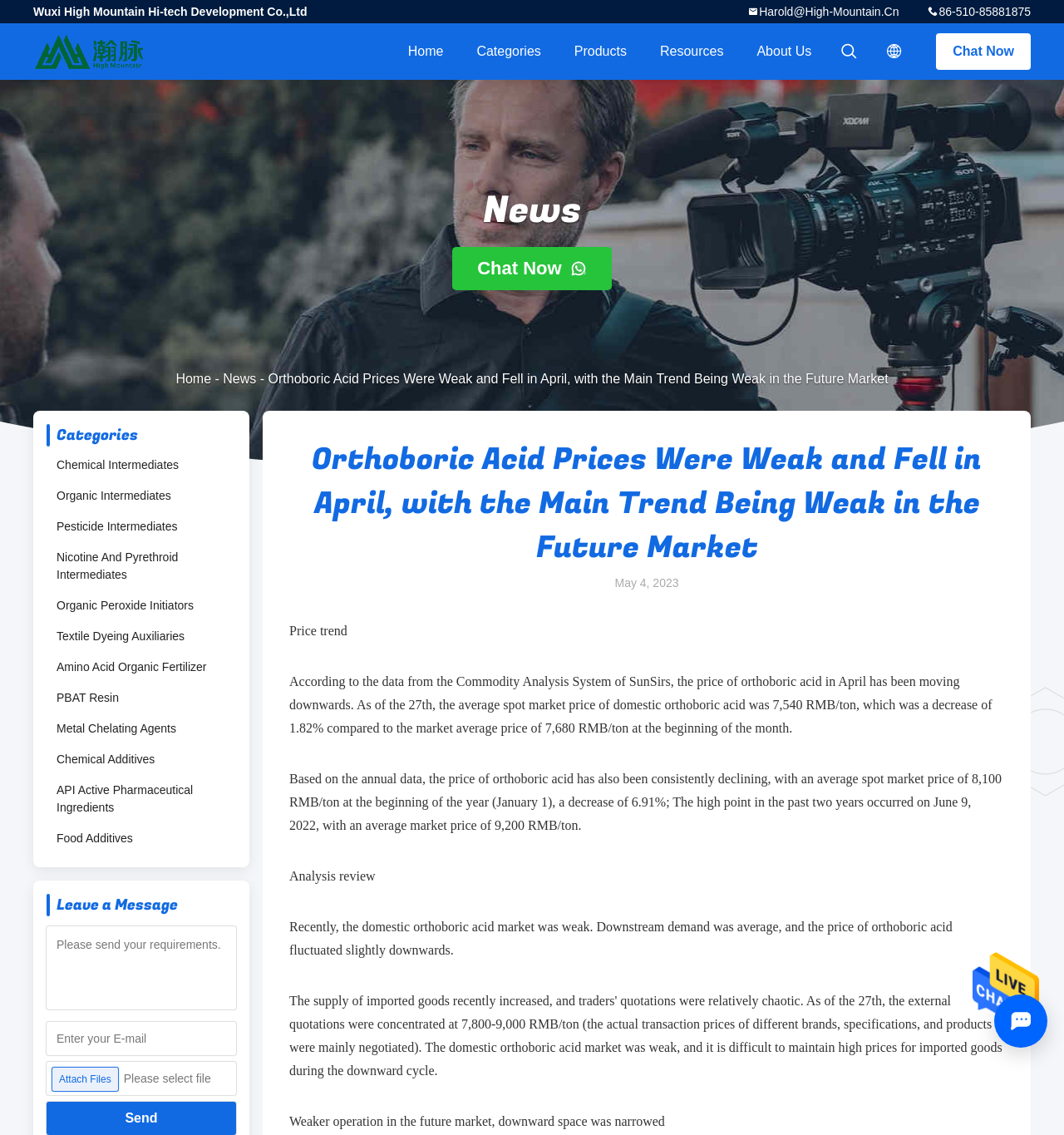Given the element description "title="Open chat window"", identify the bounding box of the corresponding UI element.

[0.934, 0.876, 0.984, 0.923]